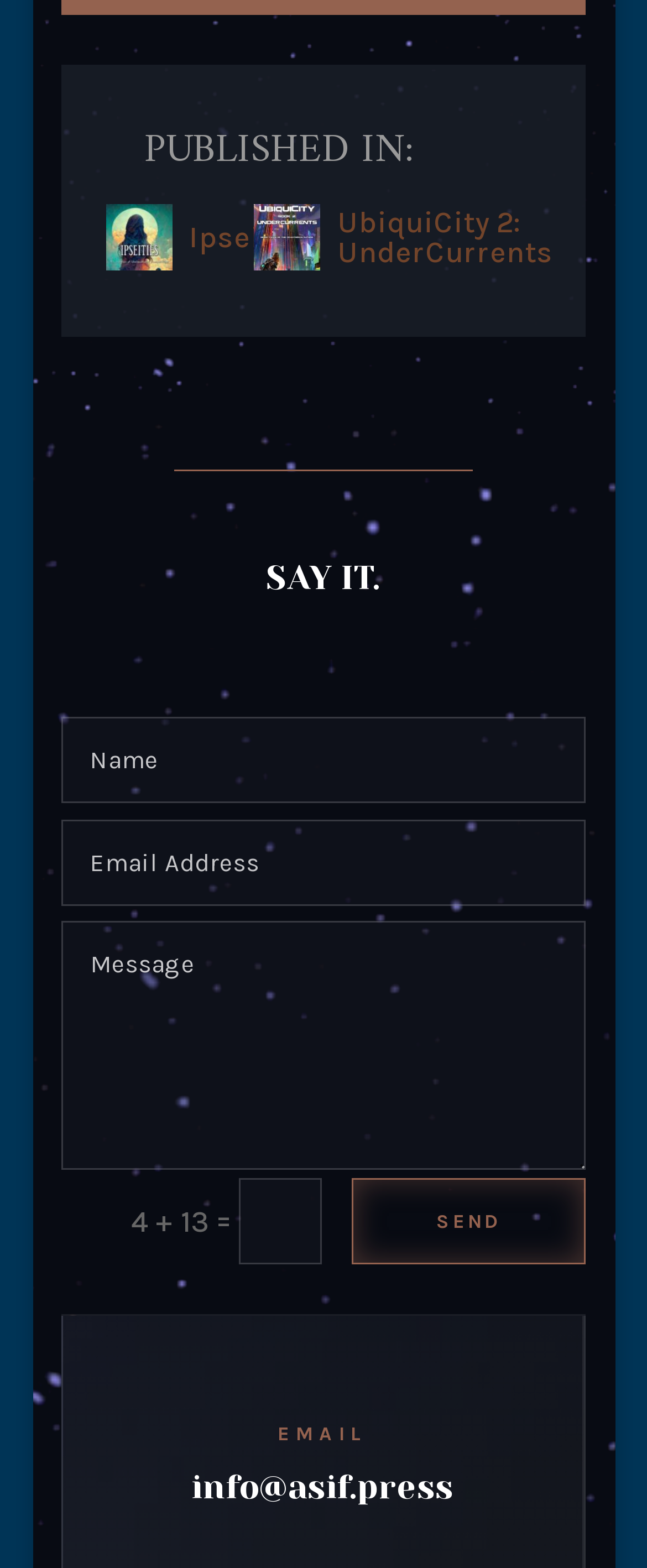Identify the bounding box coordinates of the section to be clicked to complete the task described by the following instruction: "Click on the 'Ipseities' link". The coordinates should be four float numbers between 0 and 1, formatted as [left, top, right, bottom].

[0.292, 0.14, 0.487, 0.163]